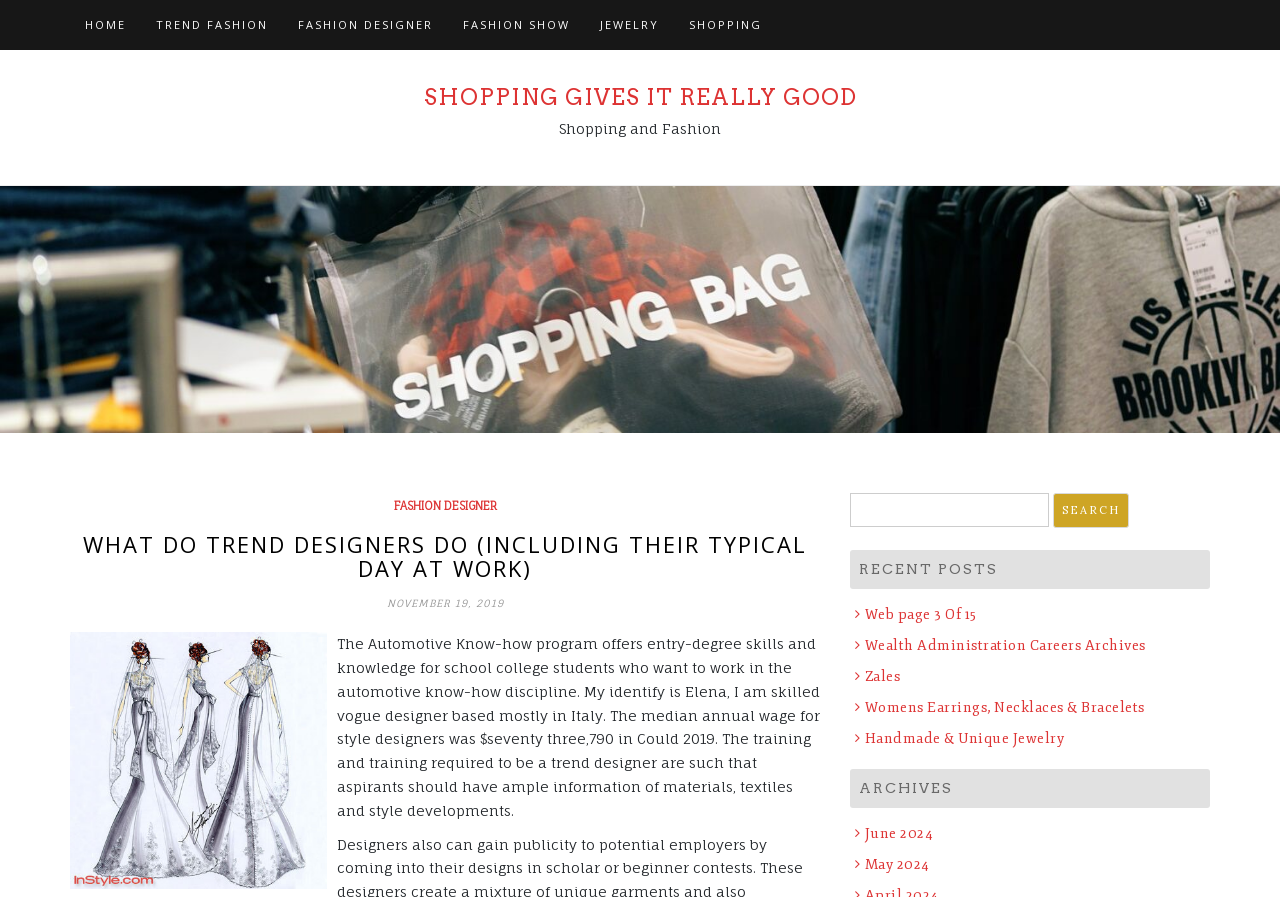Find the bounding box coordinates of the element to click in order to complete this instruction: "Click on HOME". The bounding box coordinates must be four float numbers between 0 and 1, denoted as [left, top, right, bottom].

[0.055, 0.001, 0.11, 0.054]